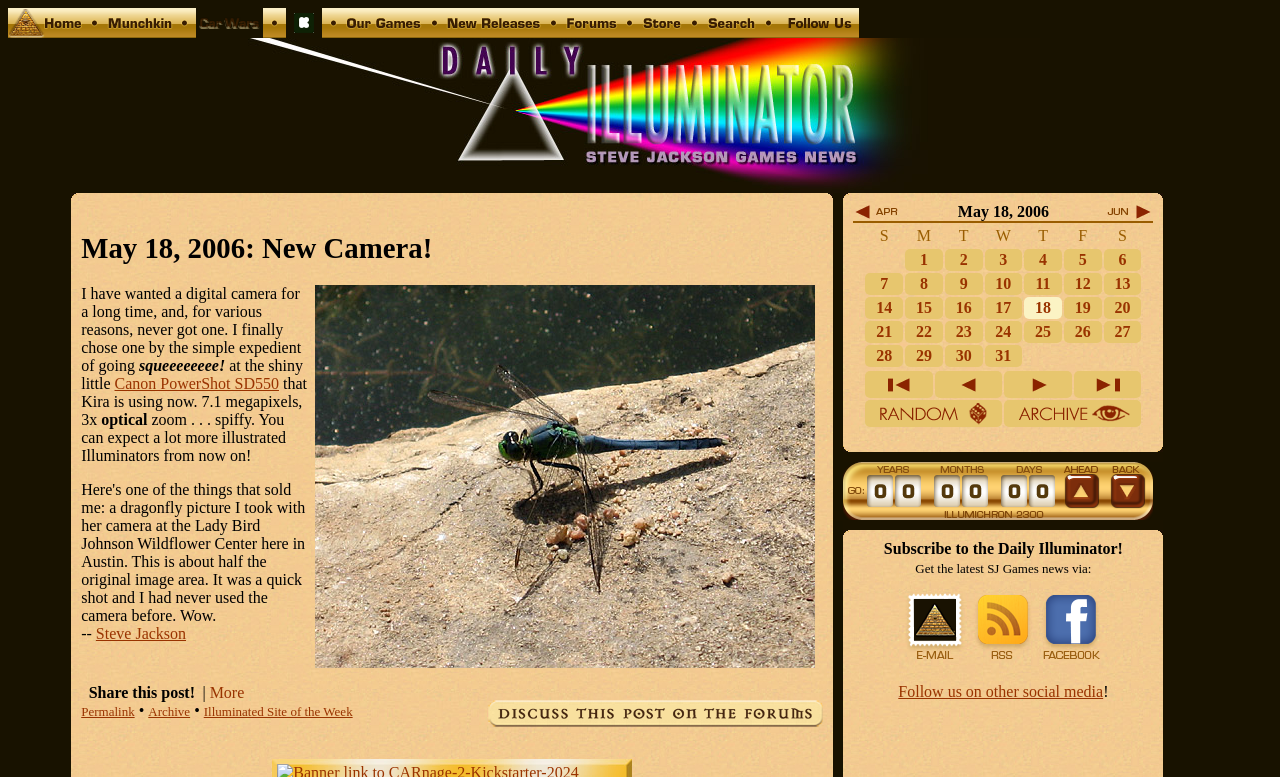What is the date of the blog post?
Kindly give a detailed and elaborate answer to the question.

The date of the blog post can be found in the StaticText element with the text 'May 18, 2006' which is a child element of the 'Daily Illuminator' link.